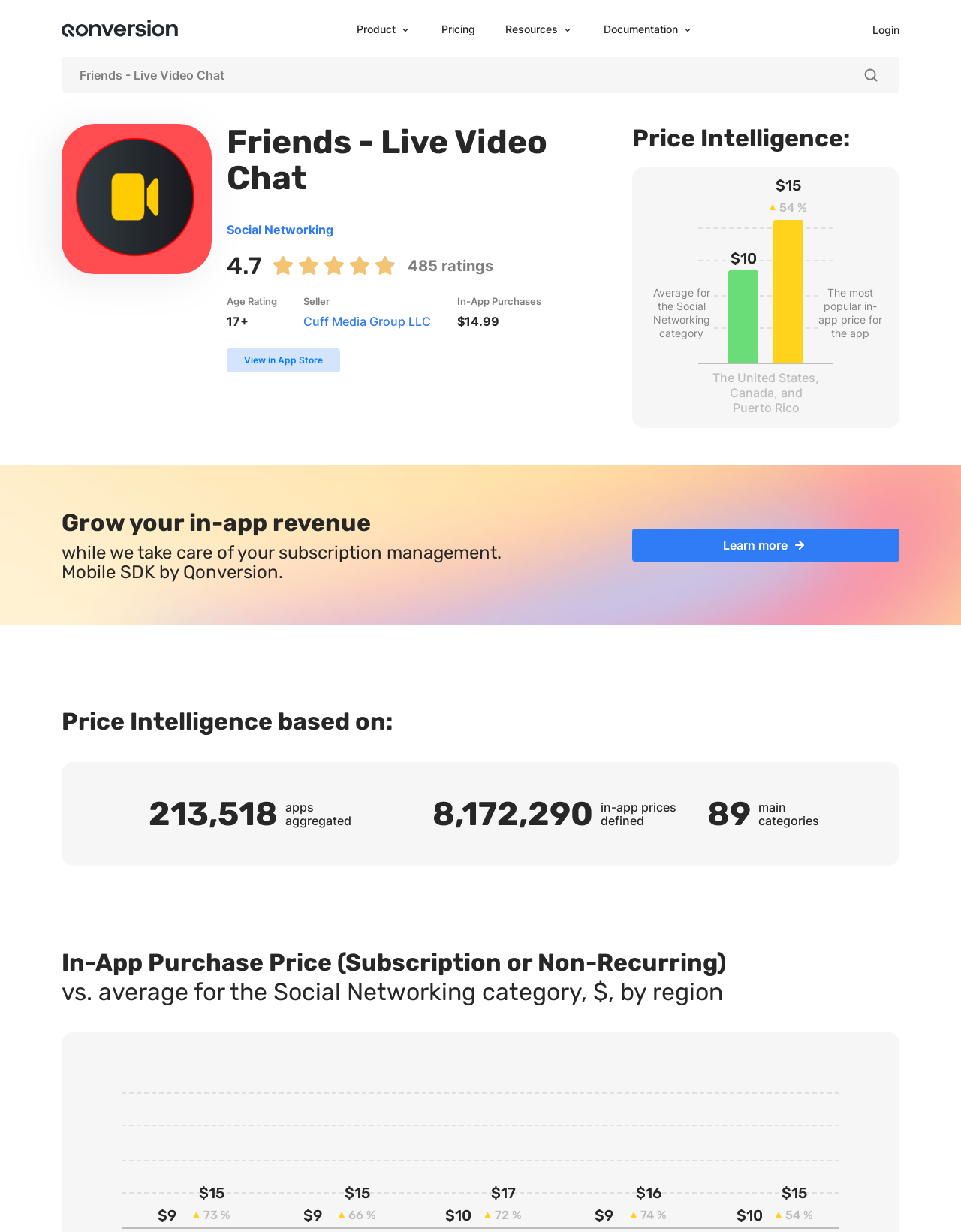Indicate the bounding box coordinates of the element that needs to be clicked to satisfy the following instruction: "View app in App Store". The coordinates should be four float numbers between 0 and 1, i.e., [left, top, right, bottom].

[0.236, 0.283, 0.354, 0.302]